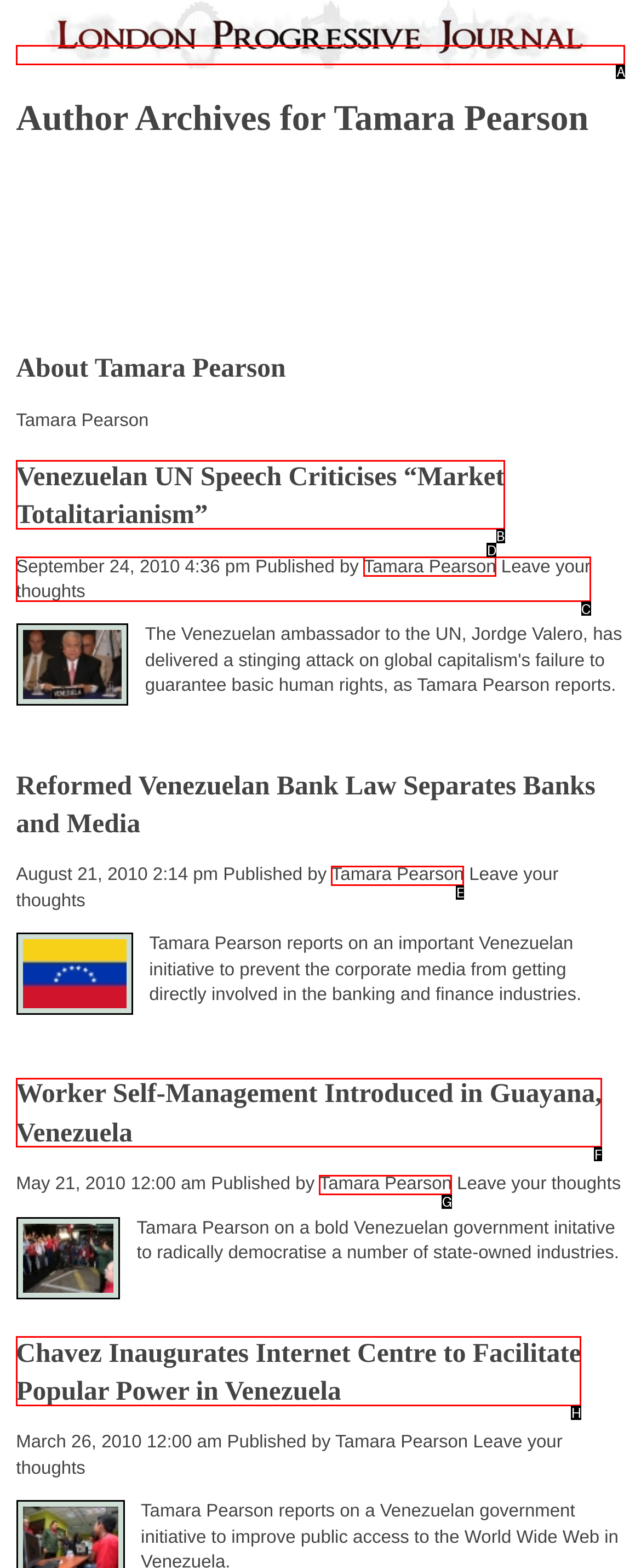Select the HTML element that best fits the description: alt="Logo"
Respond with the letter of the correct option from the choices given.

A